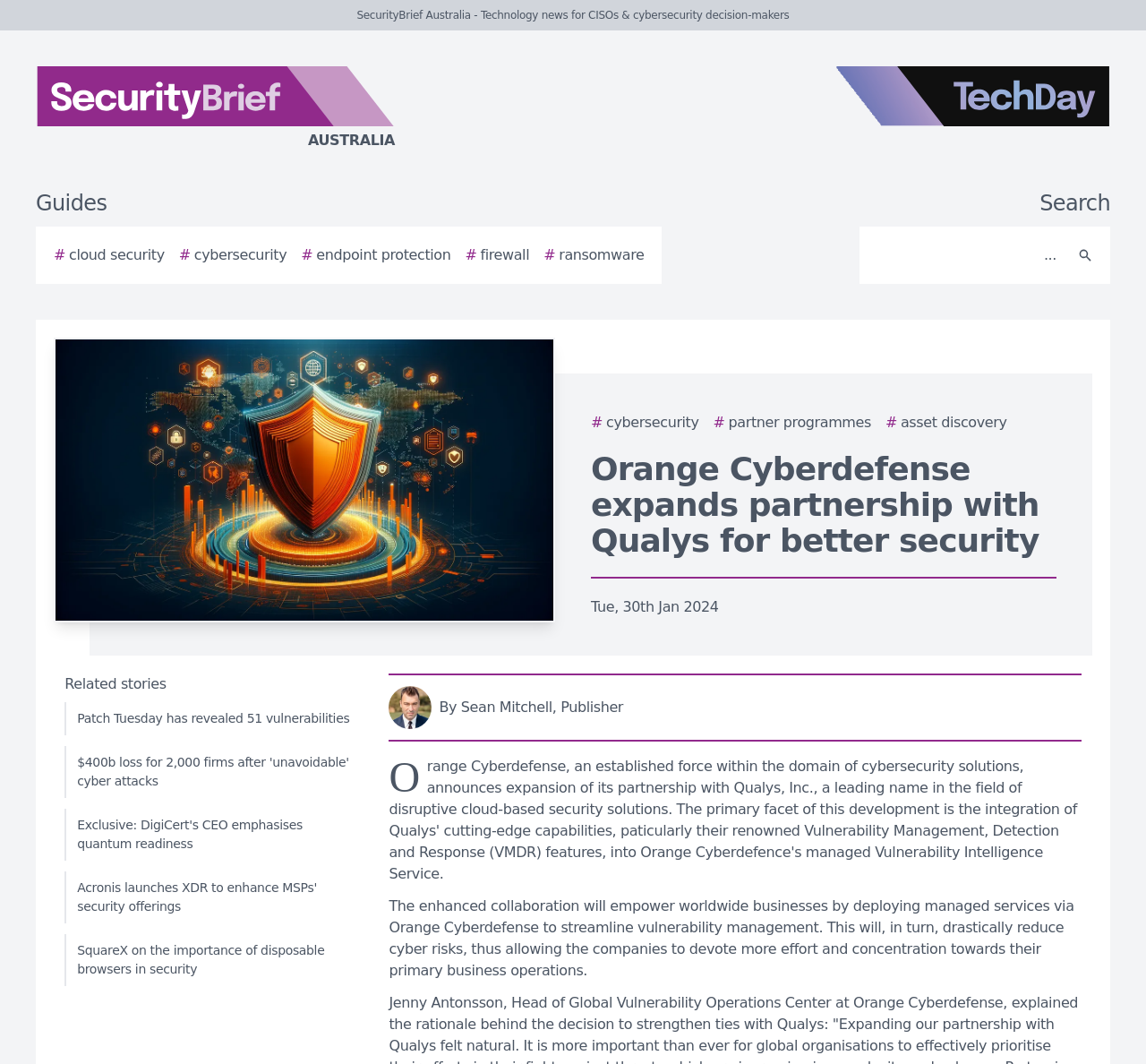What is the author's name?
Ensure your answer is thorough and detailed.

I found the author's name by looking at the link element with the text 'Author image By Sean Mitchell, Publisher', which suggests that Sean Mitchell is the author of the article.